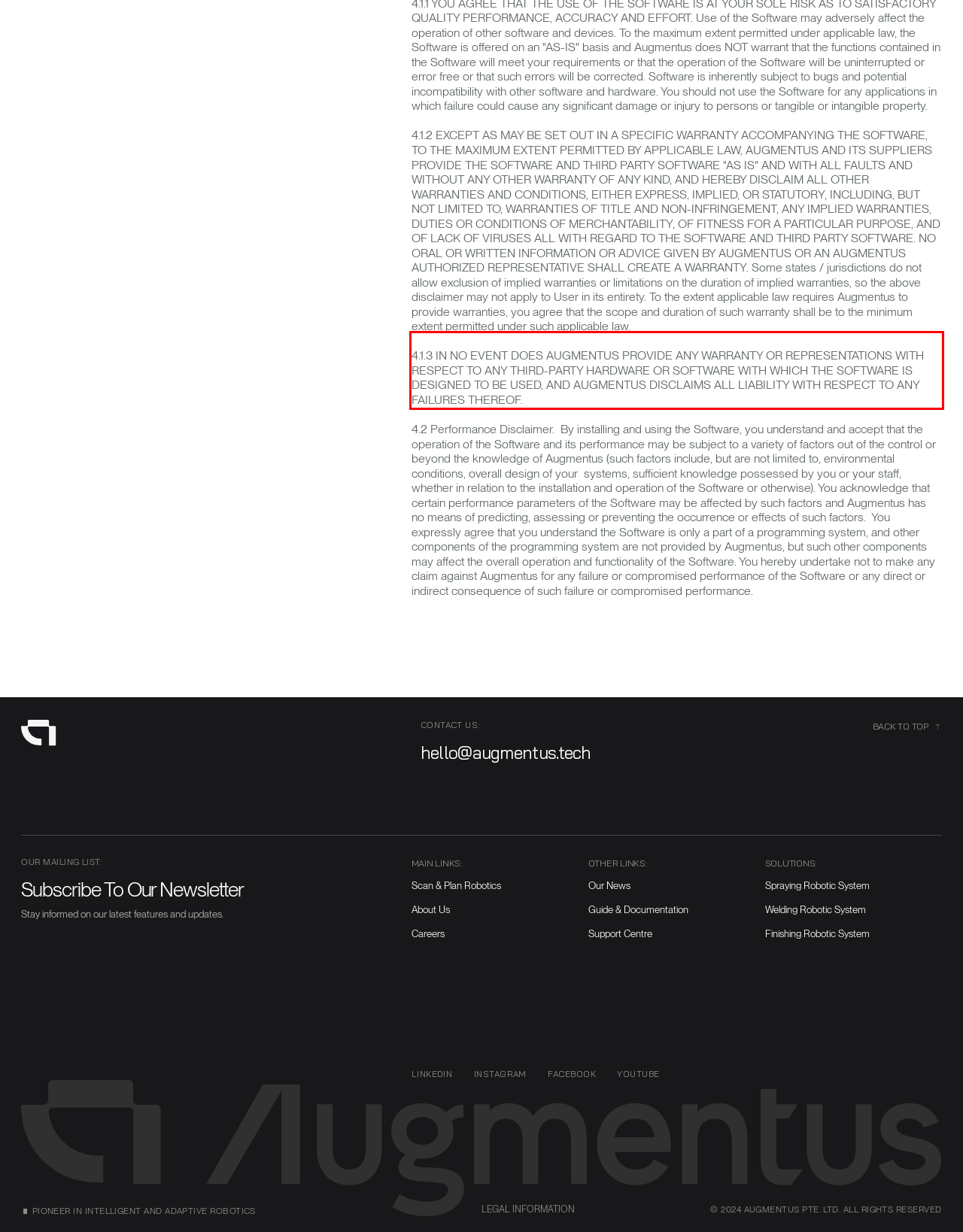Using OCR, extract the text content found within the red bounding box in the given webpage screenshot.

4.1.3 IN NO EVENT DOES AUGMENTUS PROVIDE ANY WARRANTY OR REPRESENTATIONS WITH RESPECT TO ANY THIRD-PARTY HARDWARE OR SOFTWARE WITH WHICH THE SOFTWARE IS DESIGNED TO BE USED, AND AUGMENTUS DISCLAIMS ALL LIABILITY WITH RESPECT TO ANY FAILURES THEREOF.